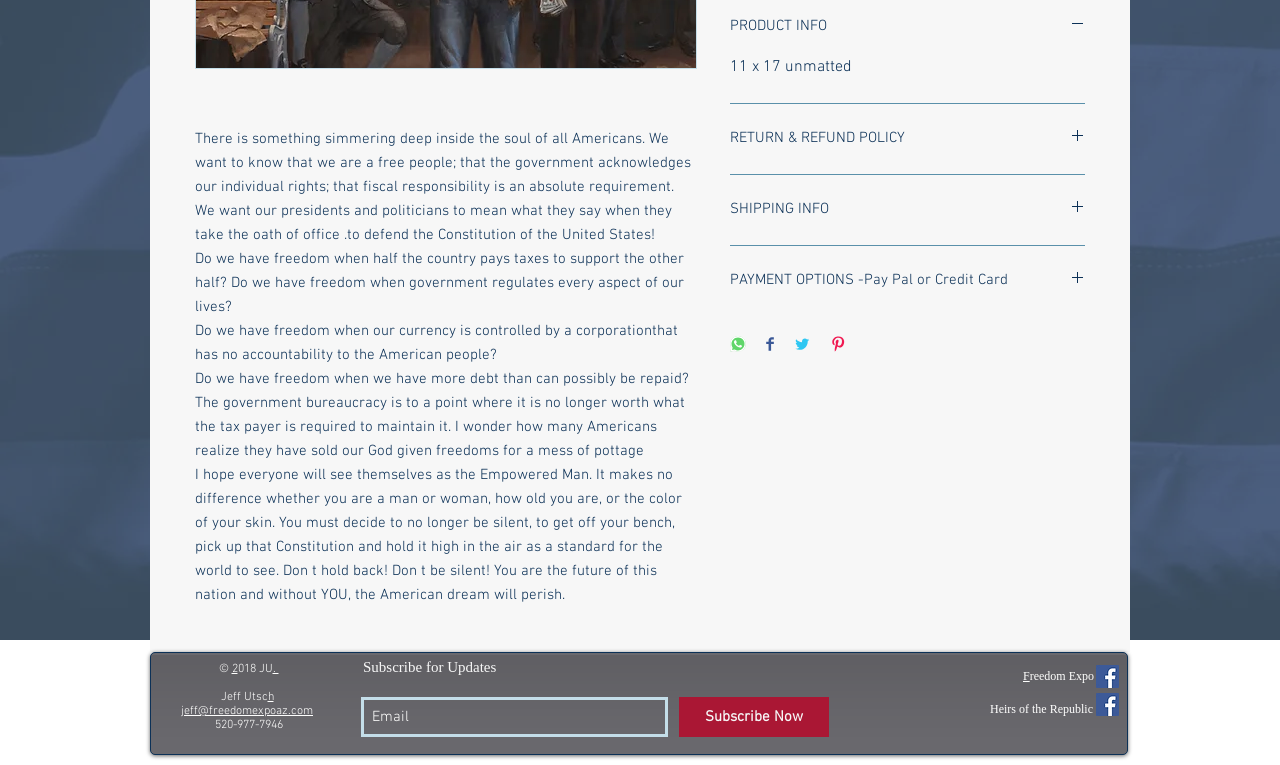Given the element description: "Subscribe Now", predict the bounding box coordinates of this UI element. The coordinates must be four float numbers between 0 and 1, given as [left, top, right, bottom].

[0.53, 0.911, 0.648, 0.963]